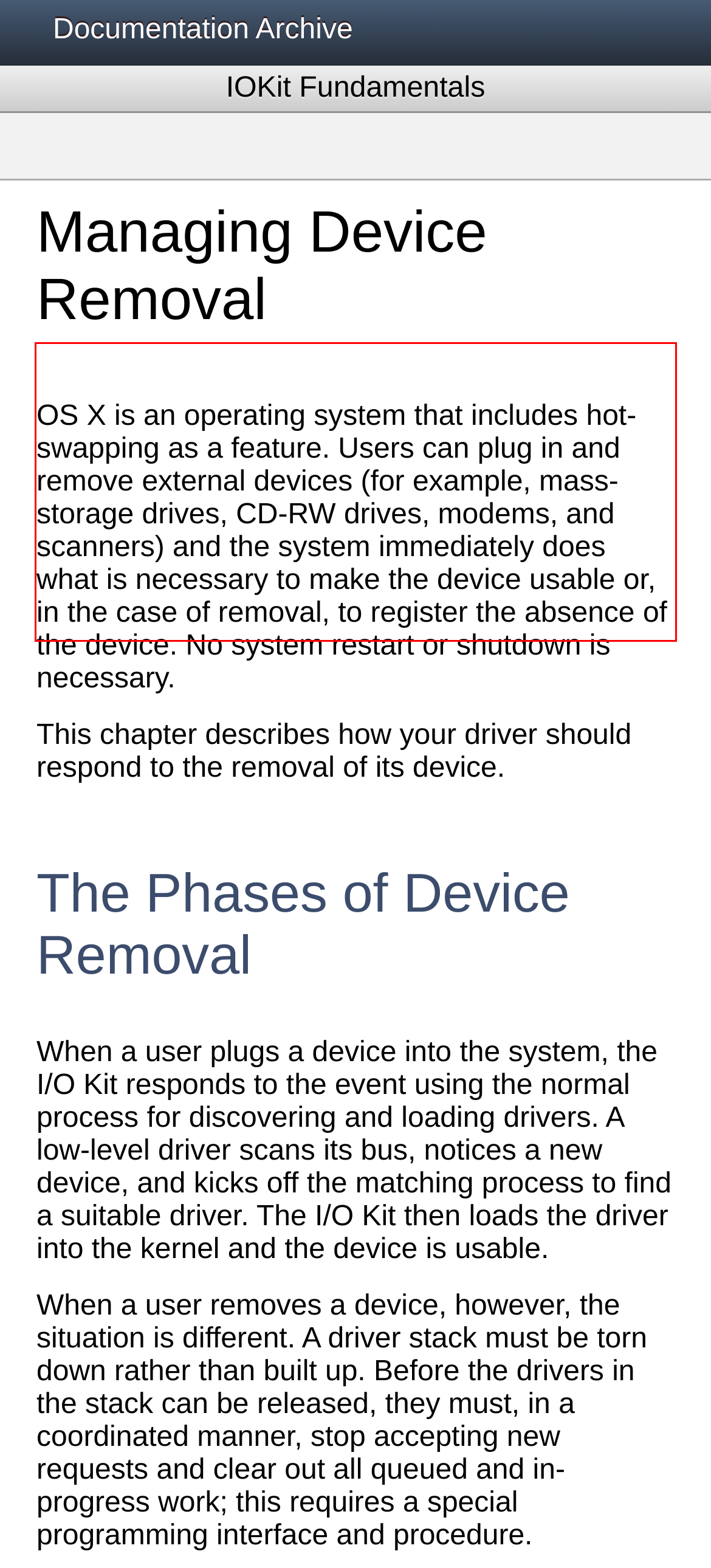You have a screenshot of a webpage with a red bounding box. Use OCR to generate the text contained within this red rectangle.

OS X is an operating system that includes hot-swapping as a feature. Users can plug in and remove external devices (for example, mass-storage drives, CD-RW drives, modems, and scanners) and the system immediately does what is necessary to make the device usable or, in the case of removal, to register the absence of the device. No system restart or shutdown is necessary.